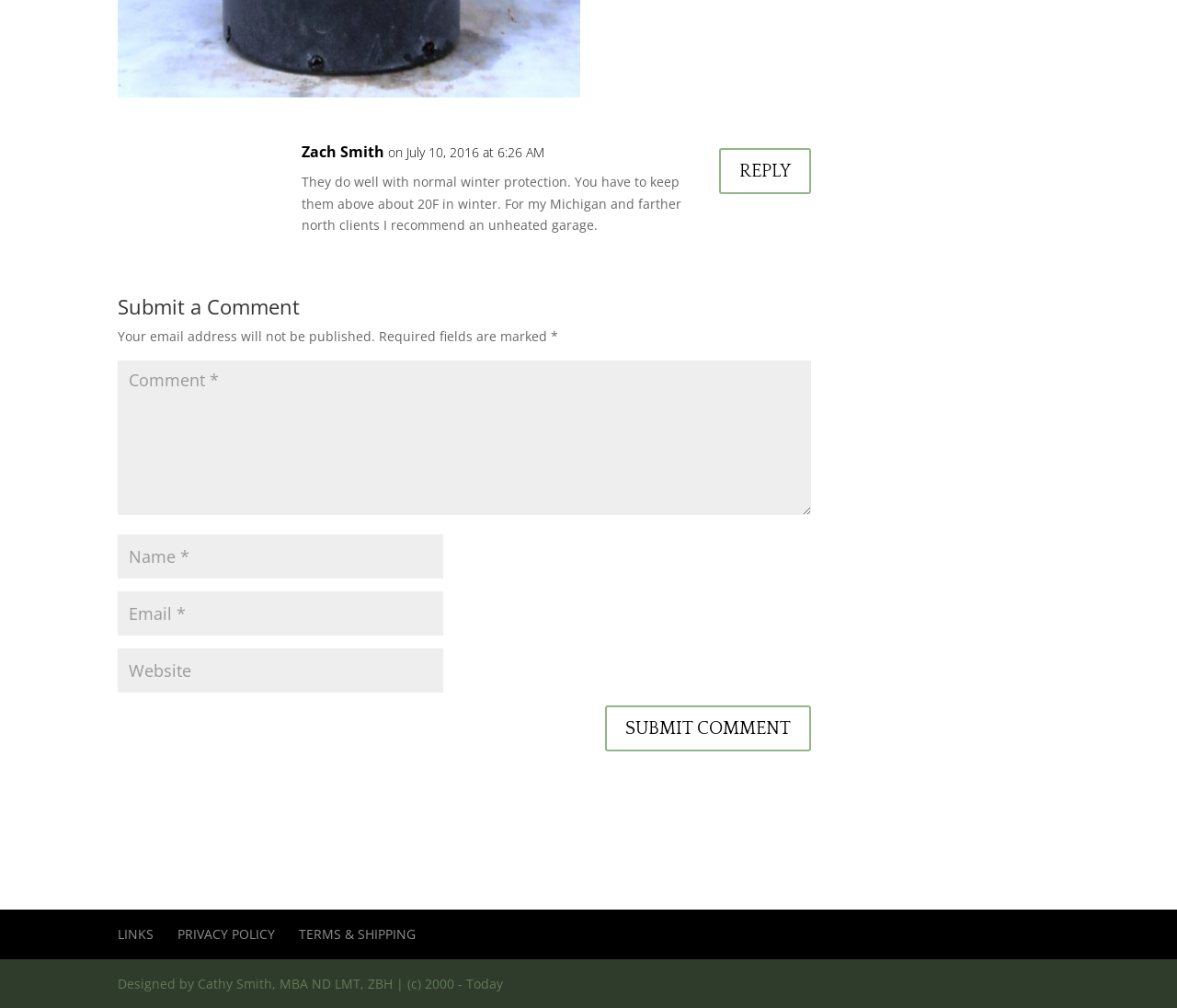Provide a short answer to the following question with just one word or phrase: What is the purpose of the 'Reply to Zach Smith' link?

To reply to Zach Smith's comment